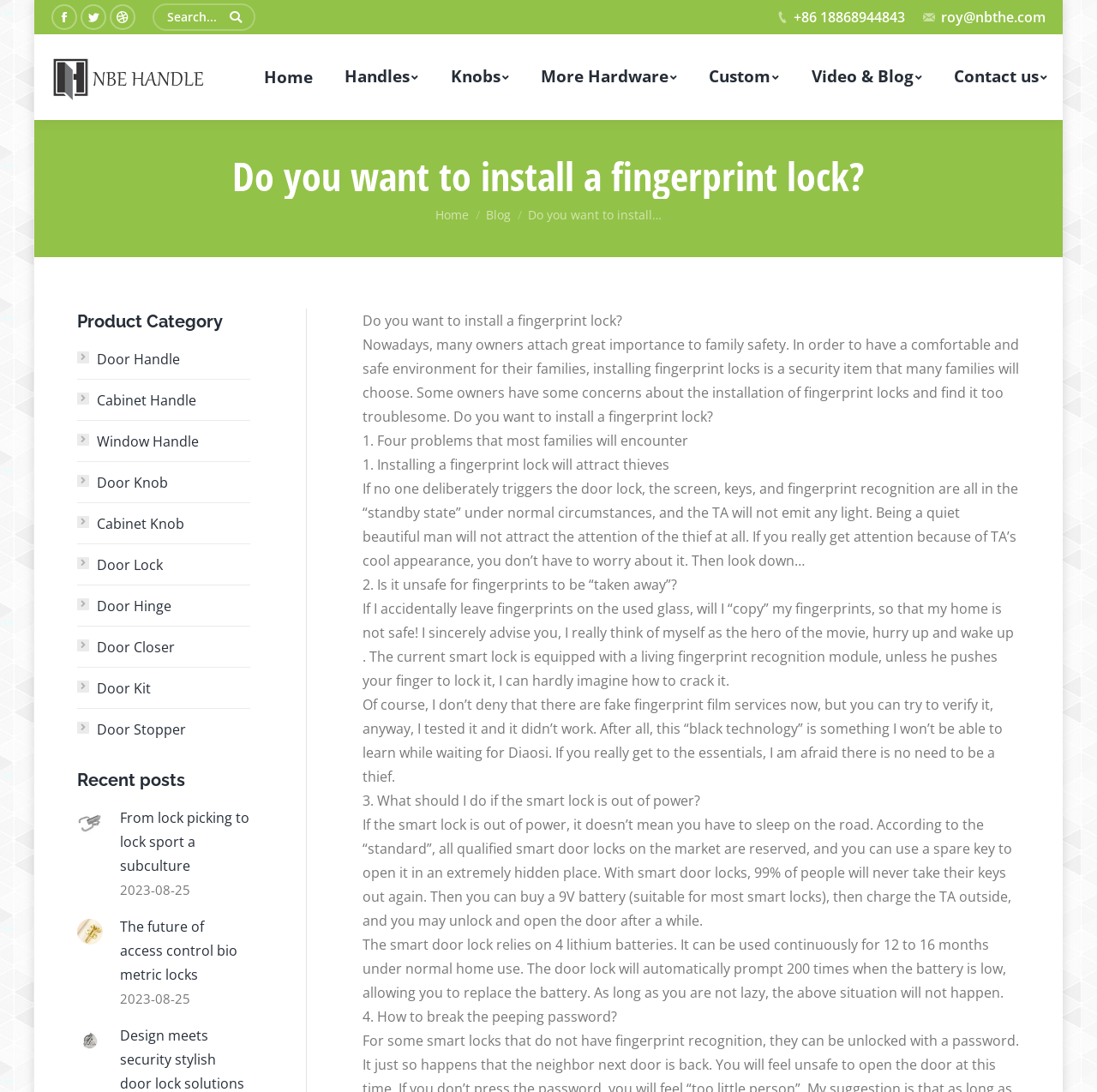Calculate the bounding box coordinates for the UI element based on the following description: "Go to Top". Ensure the coordinates are four float numbers between 0 and 1, i.e., [left, top, right, bottom].

[0.958, 0.962, 0.992, 0.997]